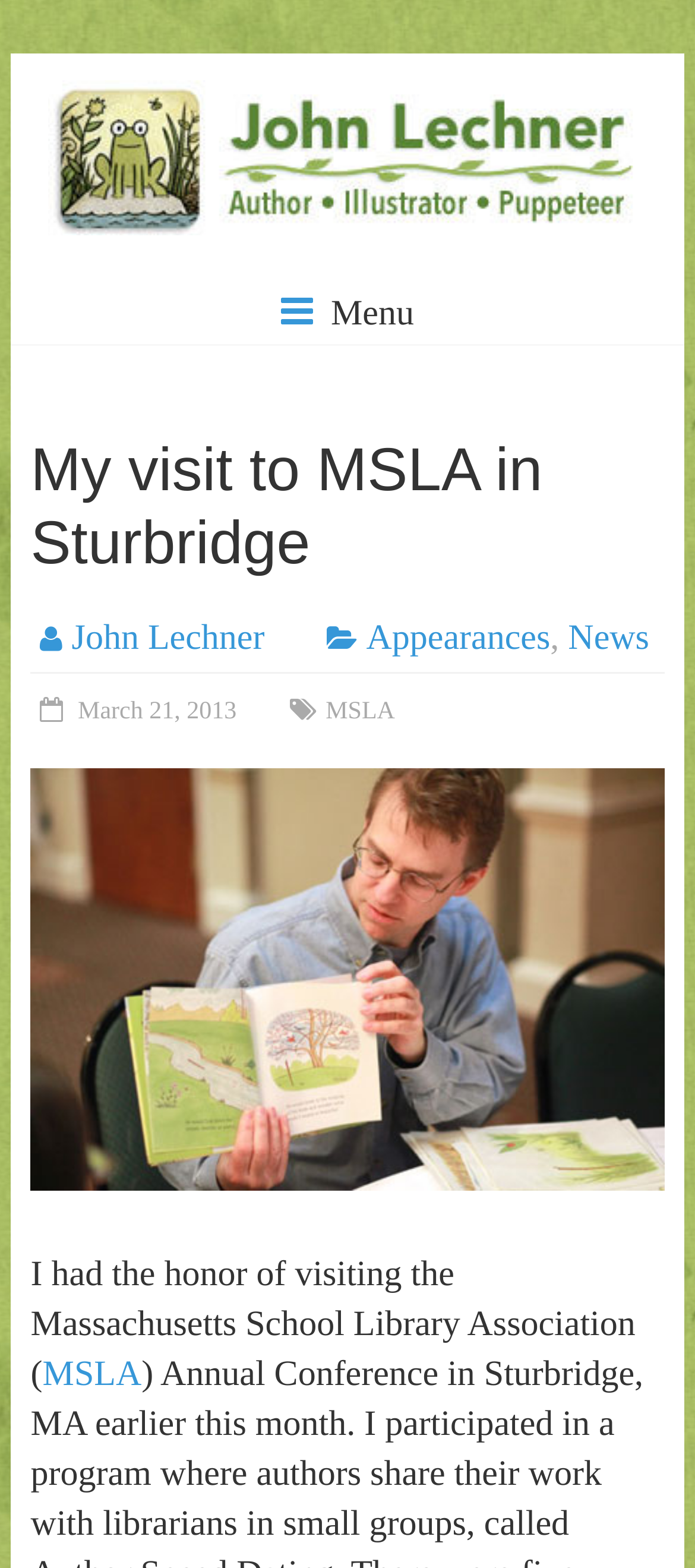Please identify the bounding box coordinates of where to click in order to follow the instruction: "Read the article about visiting MSLA in Sturbridge".

[0.044, 0.277, 0.956, 0.391]